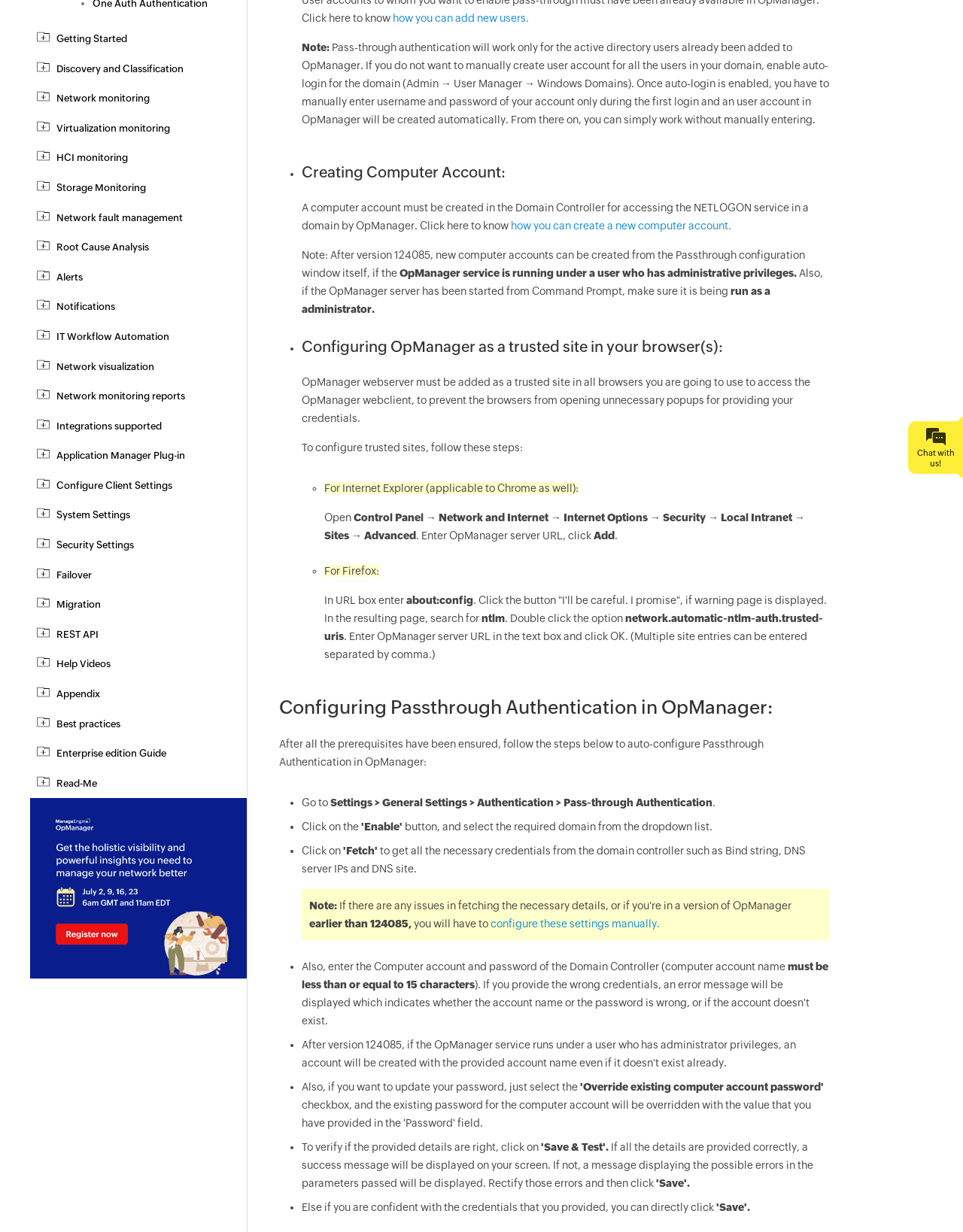Bounding box coordinates must be specified in the format (top-left x, top-left y, bottom-right x, bottom-right y). All values should be floating point numbers between 0 and 1. What are the bounding box coordinates of the UI element described as: parent_node: Introduction to OpManager

[0.031, 0.719, 0.256, 0.728]